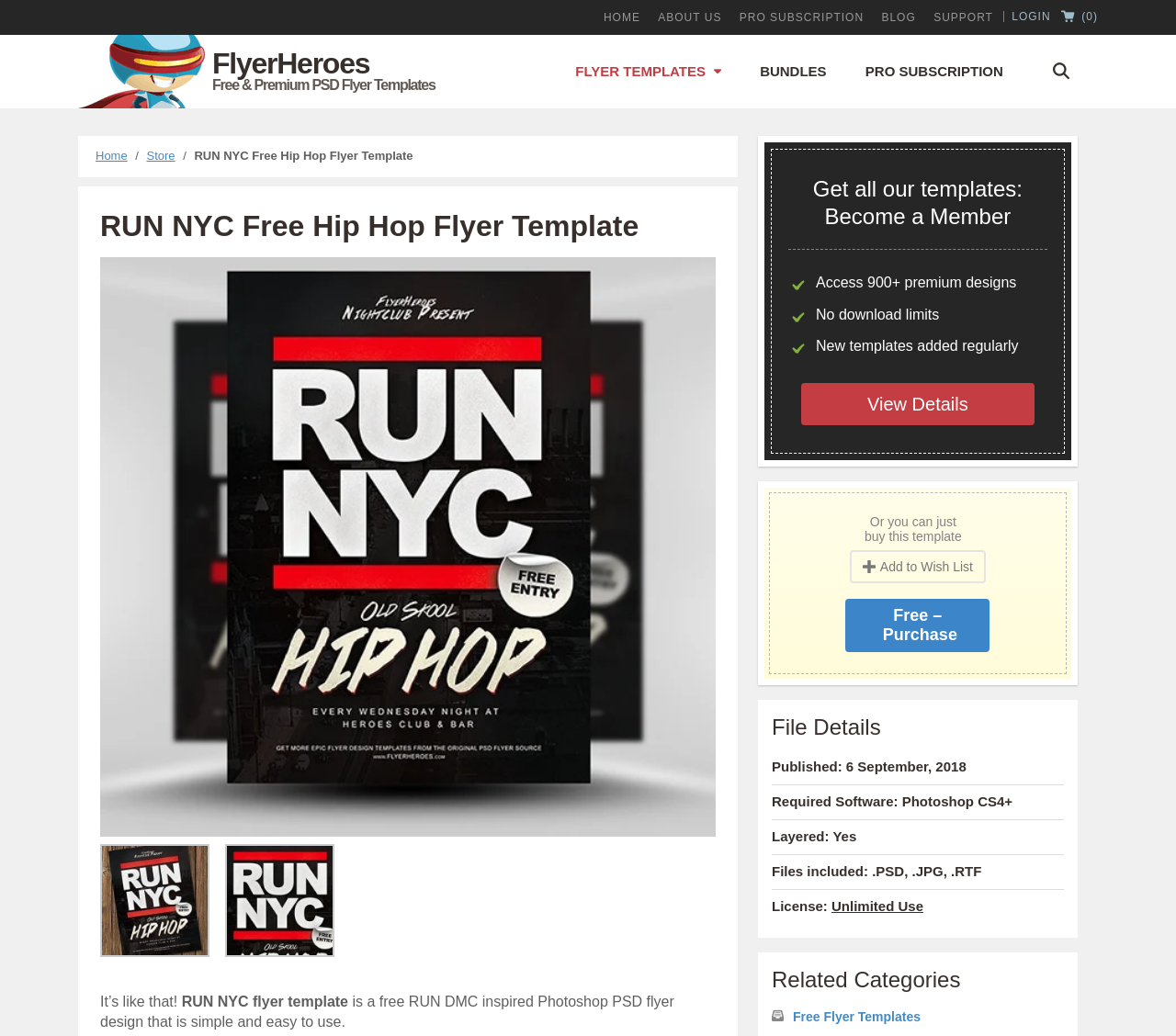Using the provided element description: "Add to Wish List", identify the bounding box coordinates. The coordinates should be four floats between 0 and 1 in the order [left, top, right, bottom].

[0.722, 0.531, 0.838, 0.563]